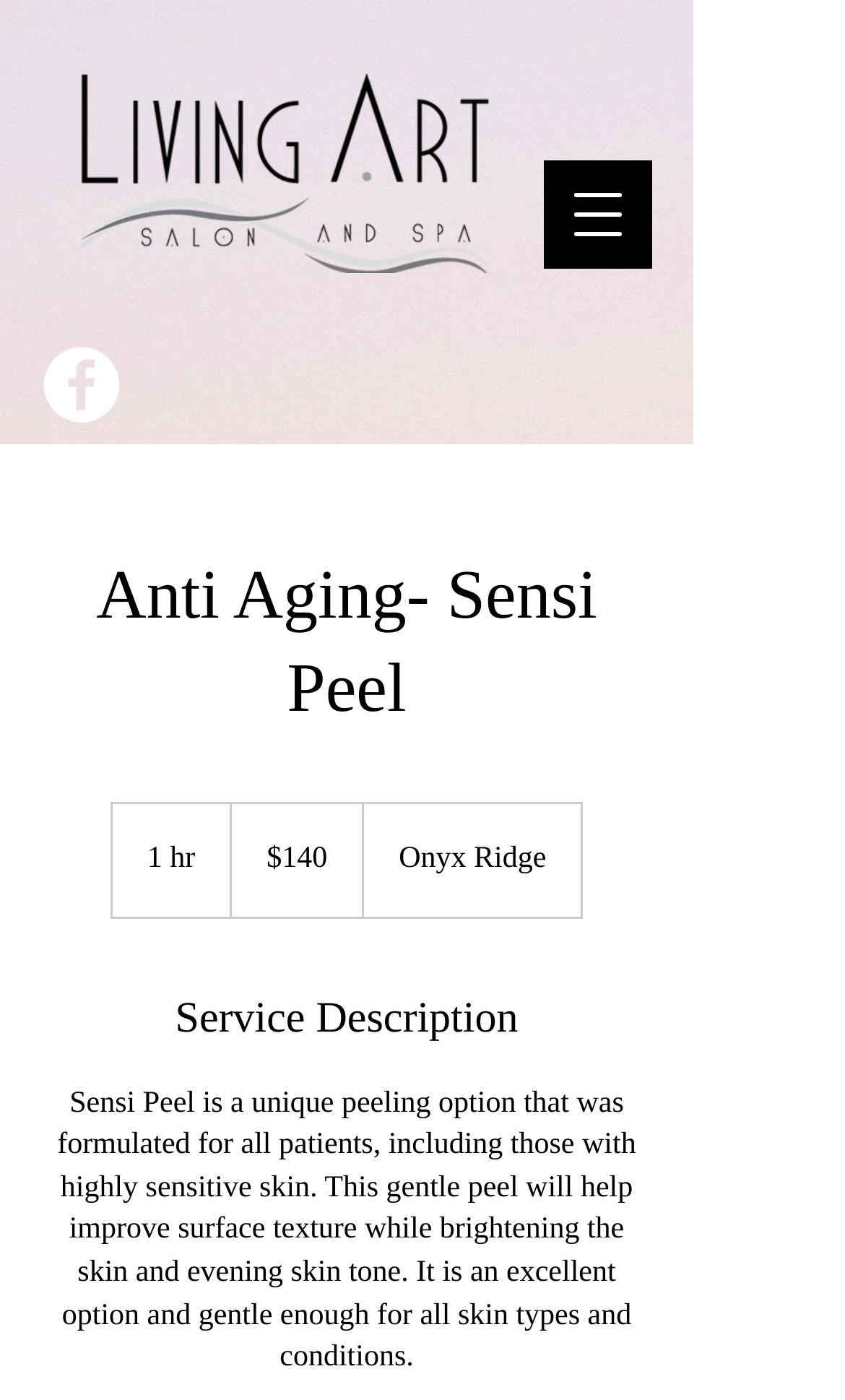Please answer the following question using a single word or phrase: 
Is the Sensi Peel service suitable for all skin types?

yes